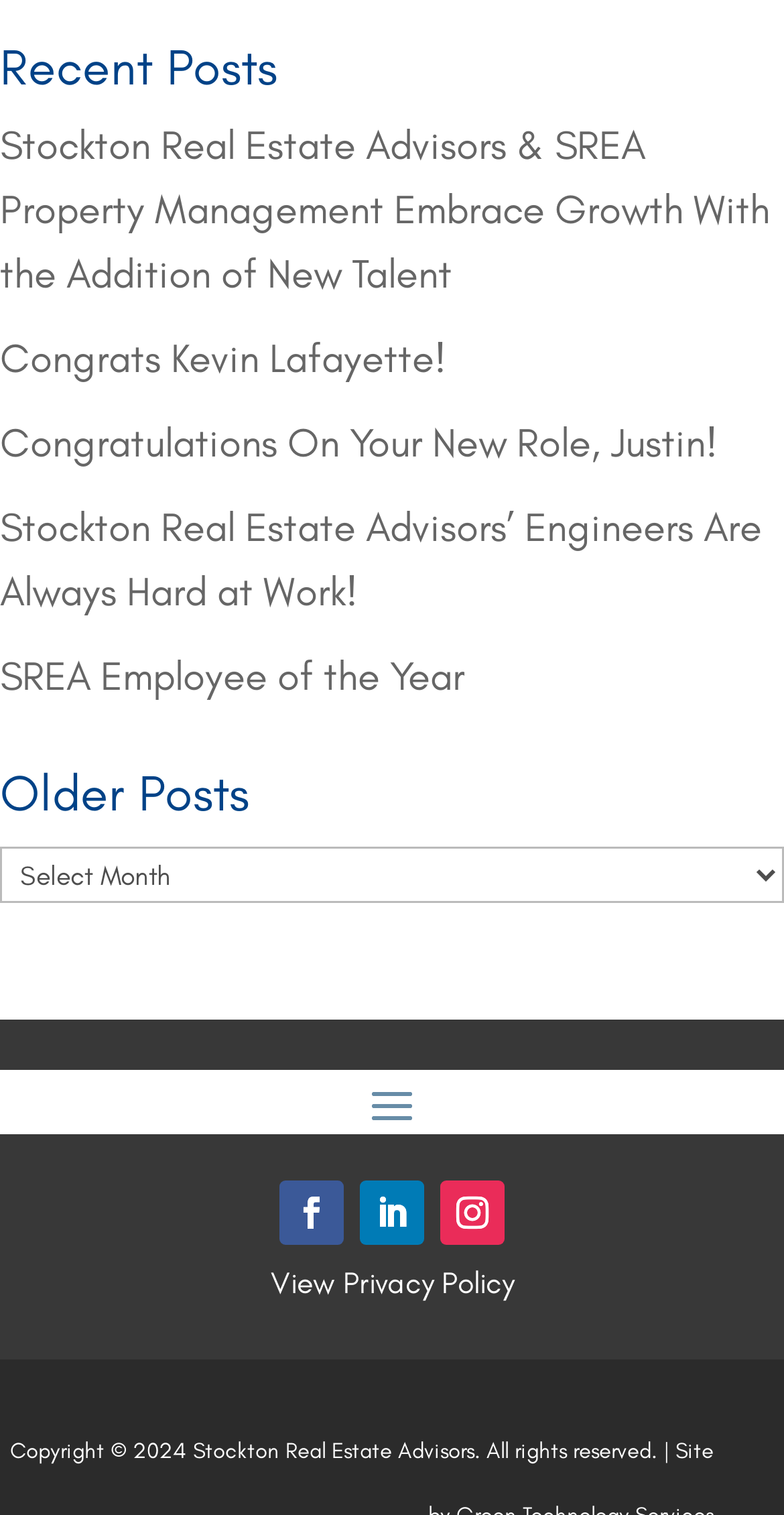Please find the bounding box for the UI element described by: "Congrats Kevin Lafayette!".

[0.0, 0.22, 0.569, 0.252]